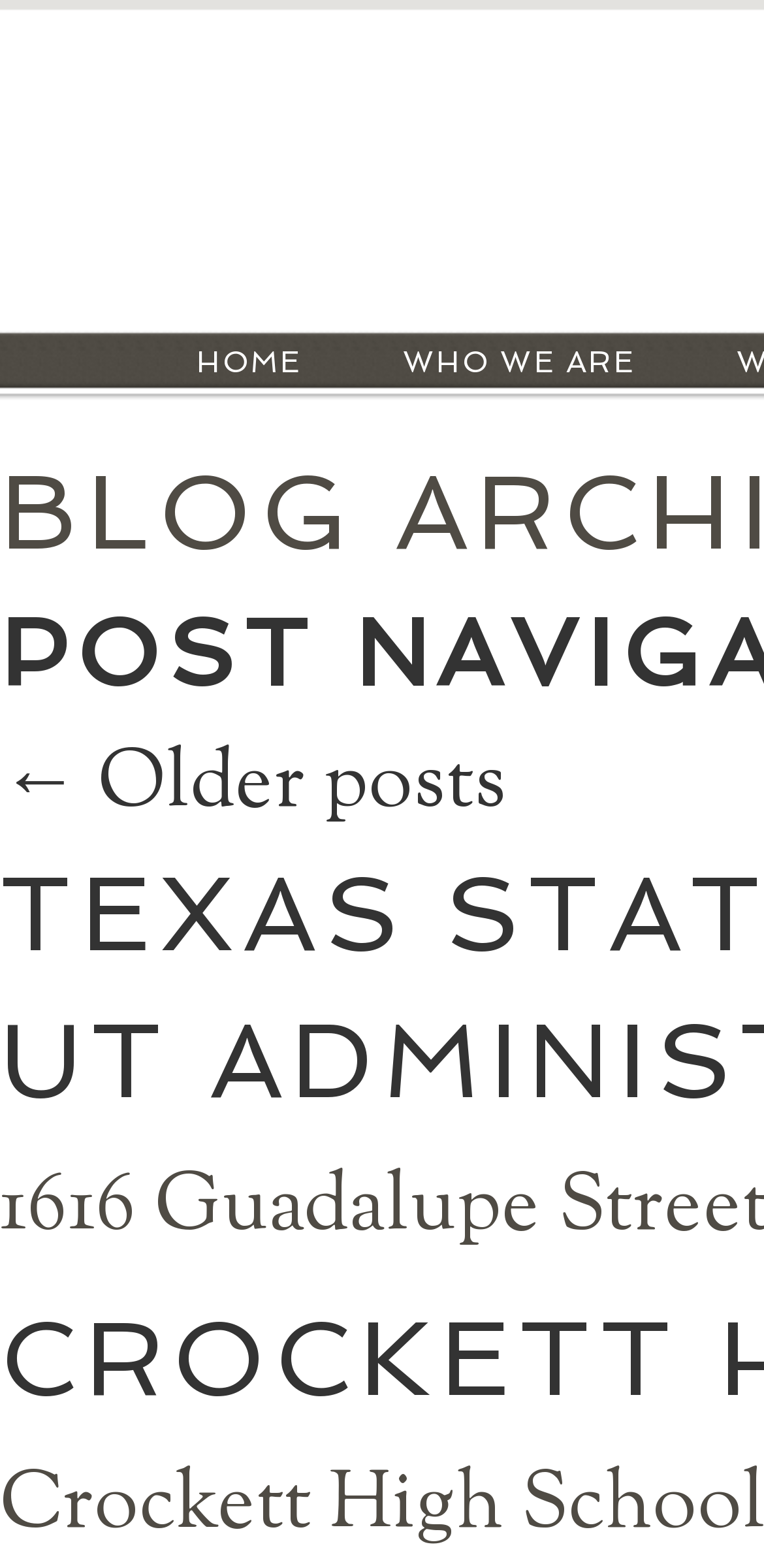Please provide the bounding box coordinates in the format (top-left x, top-left y, bottom-right x, bottom-right y). Remember, all values are floating point numbers between 0 and 1. What is the bounding box coordinate of the region described as: ← Older posts

[0.0, 0.465, 0.664, 0.539]